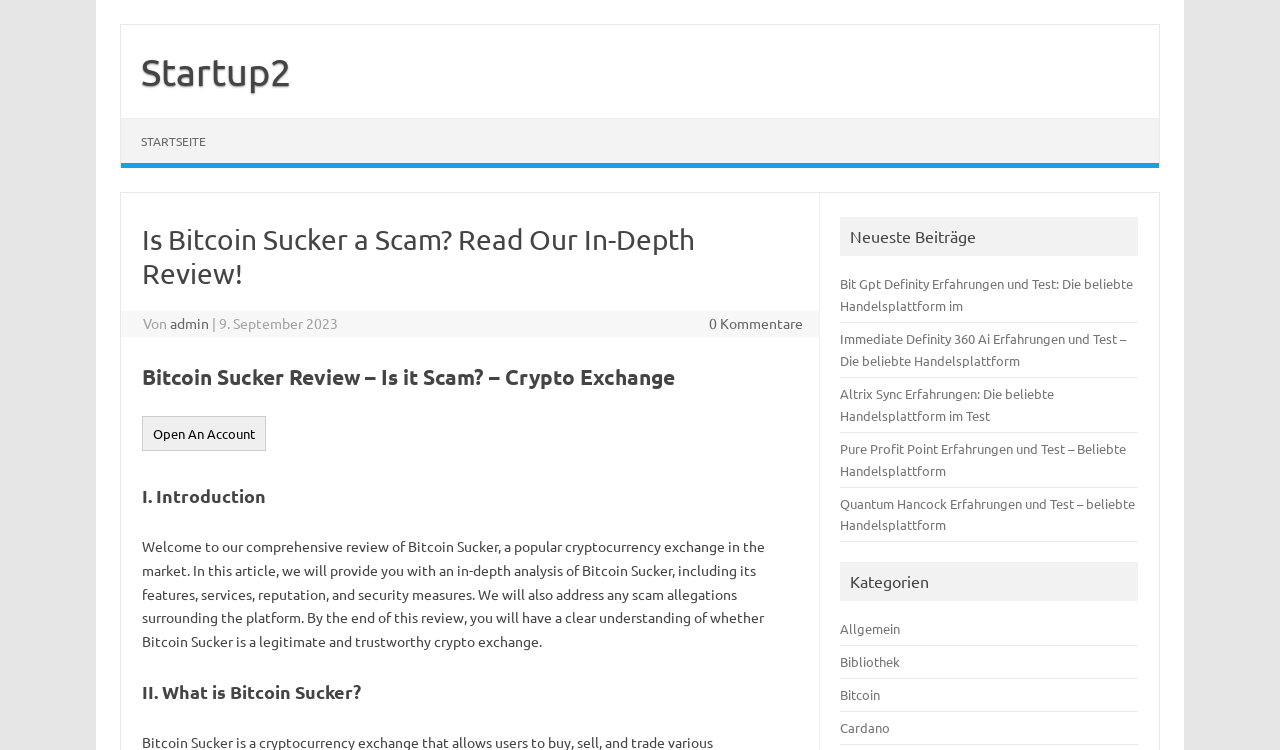Please identify the coordinates of the bounding box that should be clicked to fulfill this instruction: "Read the article about Bitcoin Sucker Review".

[0.111, 0.481, 0.623, 0.523]